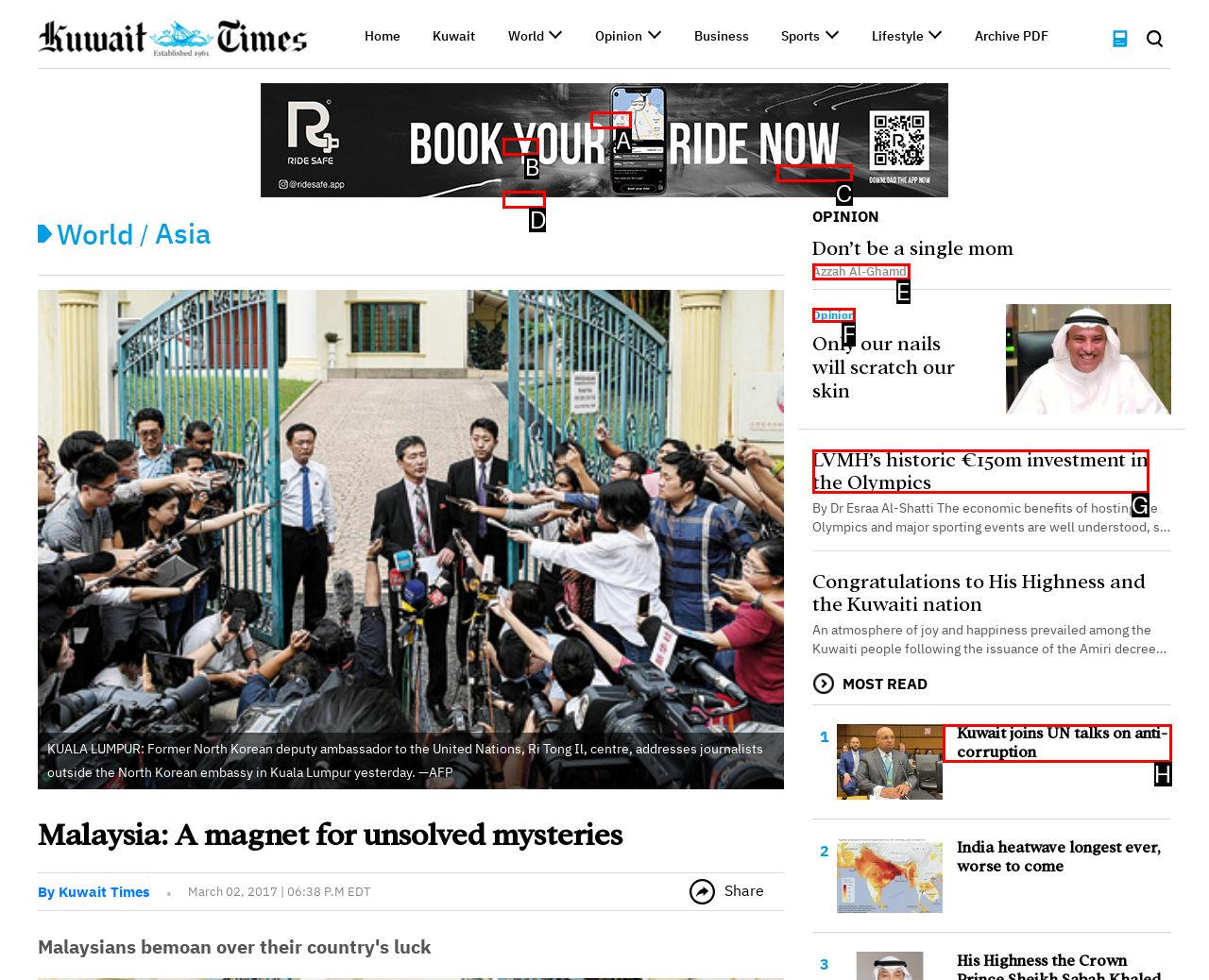From the given choices, determine which HTML element aligns with the description: name="email" placeholder="E-Mail" Respond with the letter of the appropriate option.

None